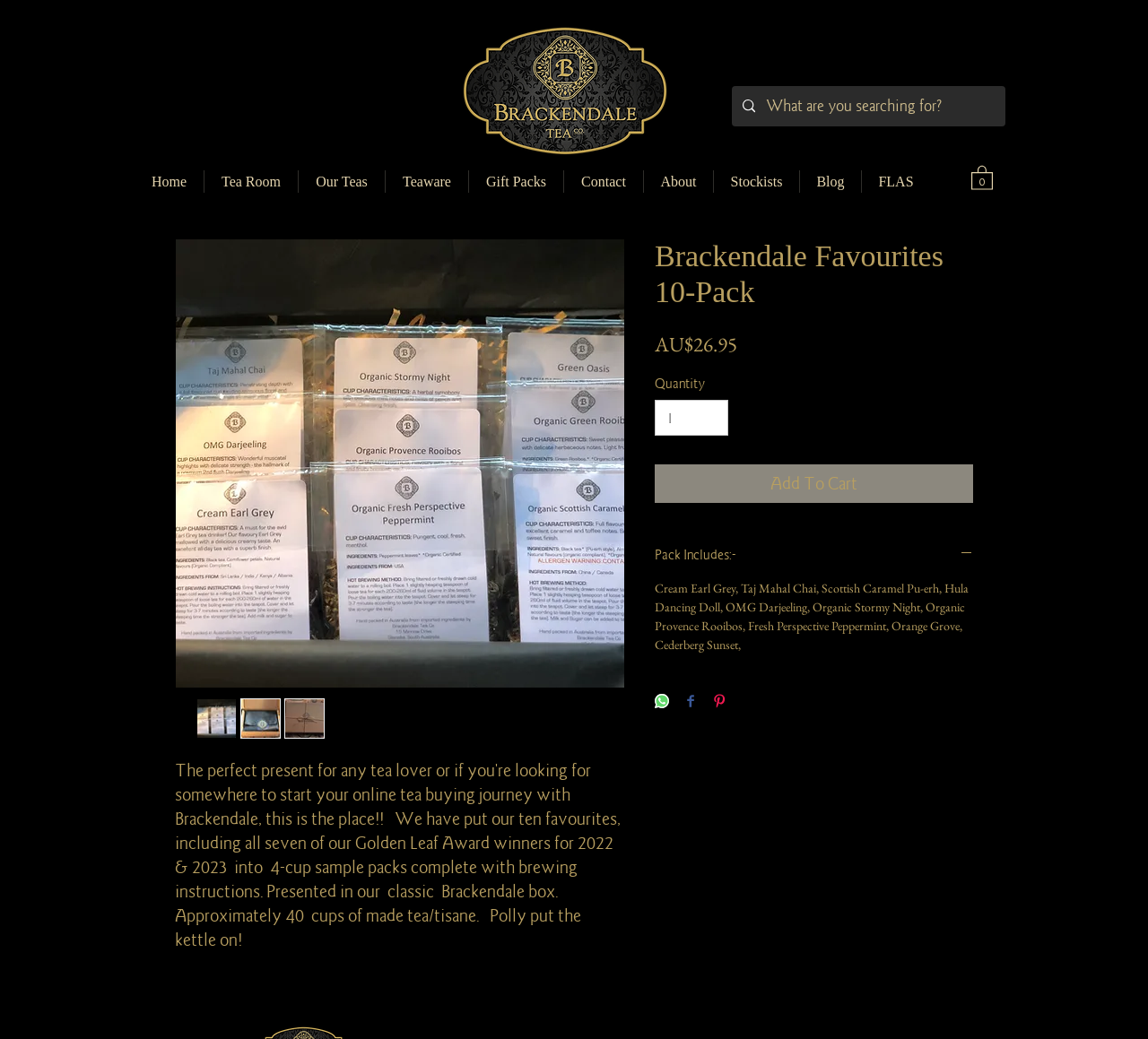Elaborate on the webpage's design and content in a detailed caption.

This webpage is about a product called "Brackendale Favourites 10-Pack" from Brackendale Tea Co. At the top, there is a search bar with a magnifying glass icon, allowing users to search for specific products. Next to the search bar, there is a navigation menu with links to different sections of the website, including "Home", "Tea Room", "Our Teas", "Teaware", "Gift Packs", "Contact", "About", "Stockists", and "Blog".

Below the navigation menu, there is a main section that takes up most of the page. It features a large image of the "Brackendale Favourites 10-Pack" product, along with three smaller thumbnail images of the same product. Above the images, there is a heading that reads "Brackendale Favourites 10-Pack". Below the images, there is a section that displays the product's price, "AU$26.95", and a quantity selector that allows users to choose how many packs they want to purchase.

To the right of the quantity selector, there is an "Add To Cart" button. Below the price and quantity section, there is a section that lists the contents of the pack, including 10 different tea flavors. There are also three social media sharing buttons, allowing users to share the product on WhatsApp, Facebook, and Pinterest.

At the top right corner of the page, there is a link to the user's cart, which currently has 0 items.